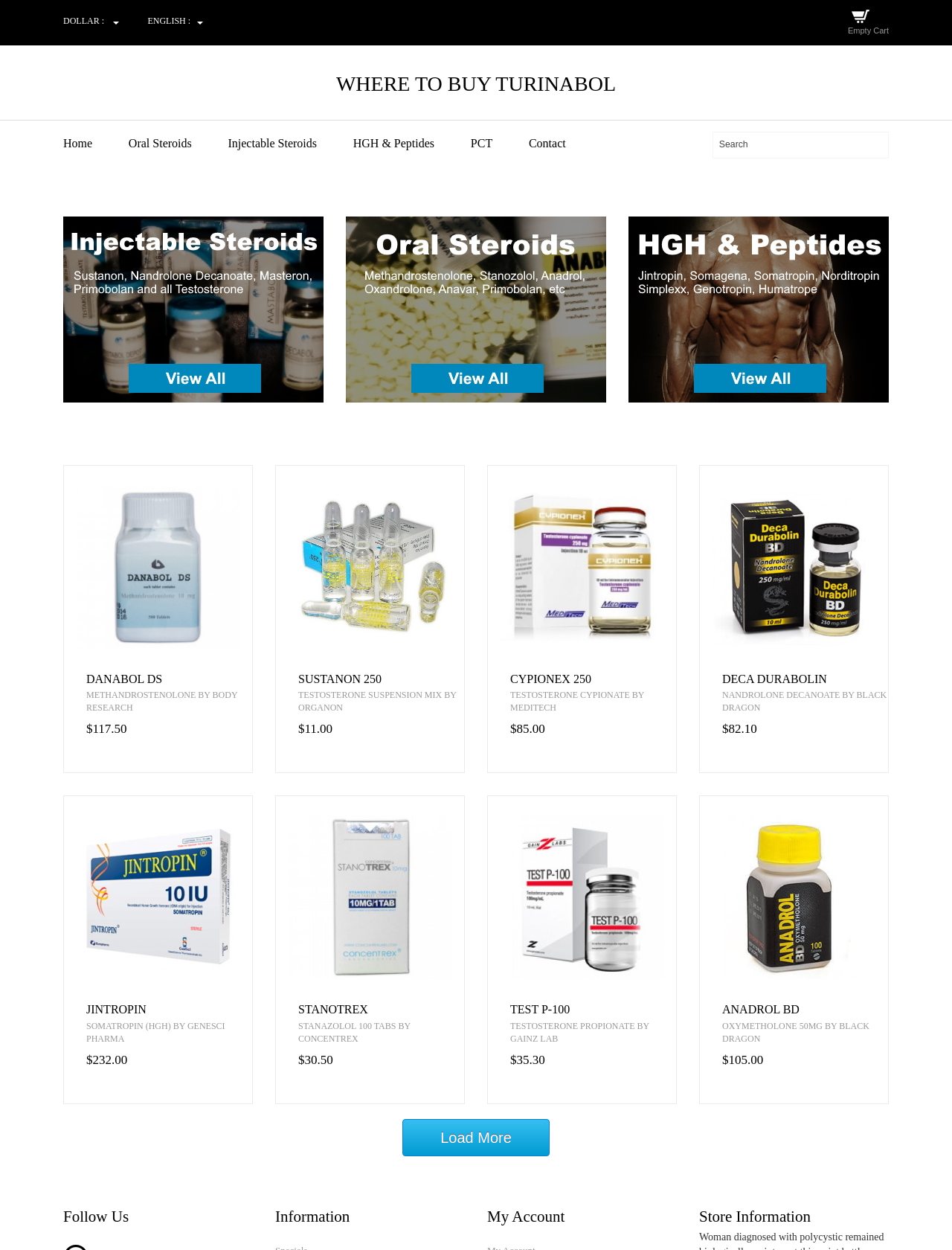Please indicate the bounding box coordinates of the element's region to be clicked to achieve the instruction: "Search for steroids". Provide the coordinates as four float numbers between 0 and 1, i.e., [left, top, right, bottom].

[0.748, 0.105, 0.934, 0.127]